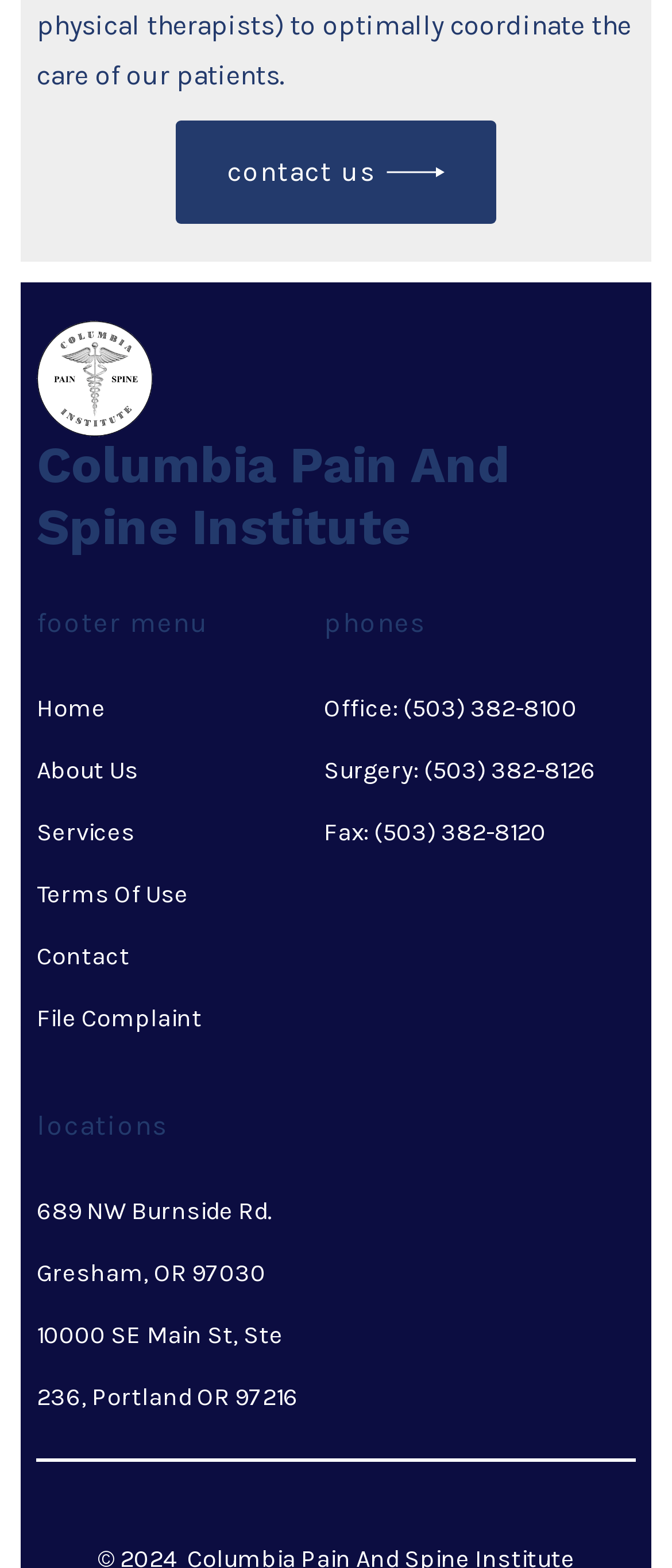Please specify the bounding box coordinates of the clickable region to carry out the following instruction: "visit contact us page". The coordinates should be four float numbers between 0 and 1, in the format [left, top, right, bottom].

[0.263, 0.077, 0.737, 0.142]